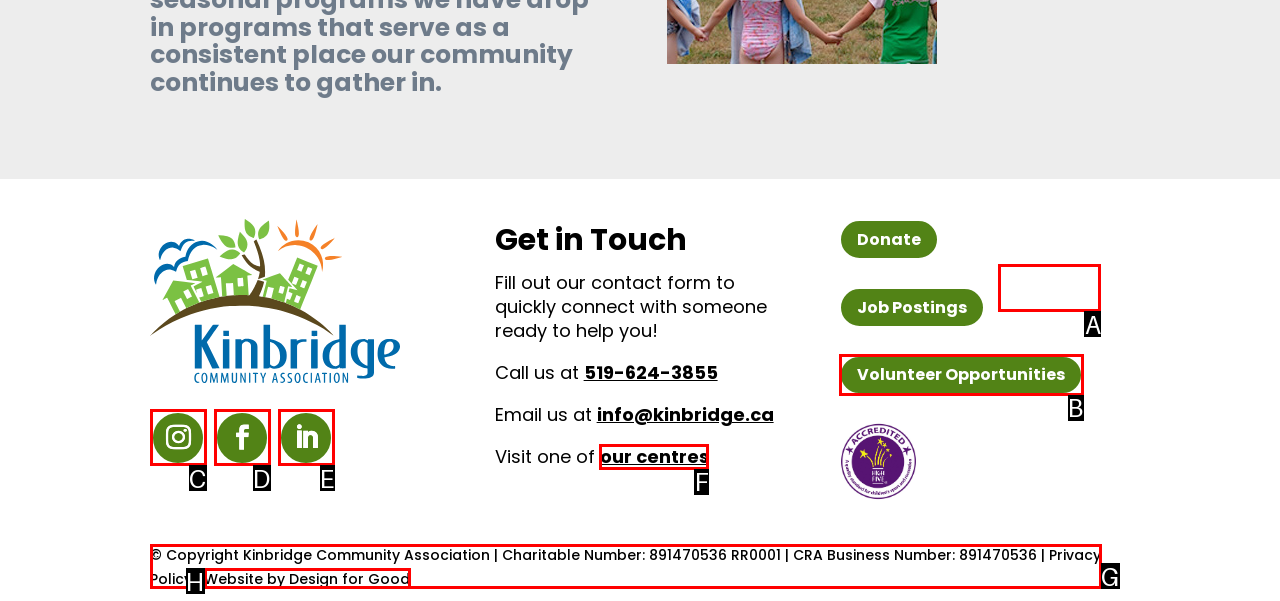Point out which HTML element you should click to fulfill the task: Learn more about Neighbourhood Day & Bike Rodeo at Willard Park.
Provide the option's letter from the given choices.

A